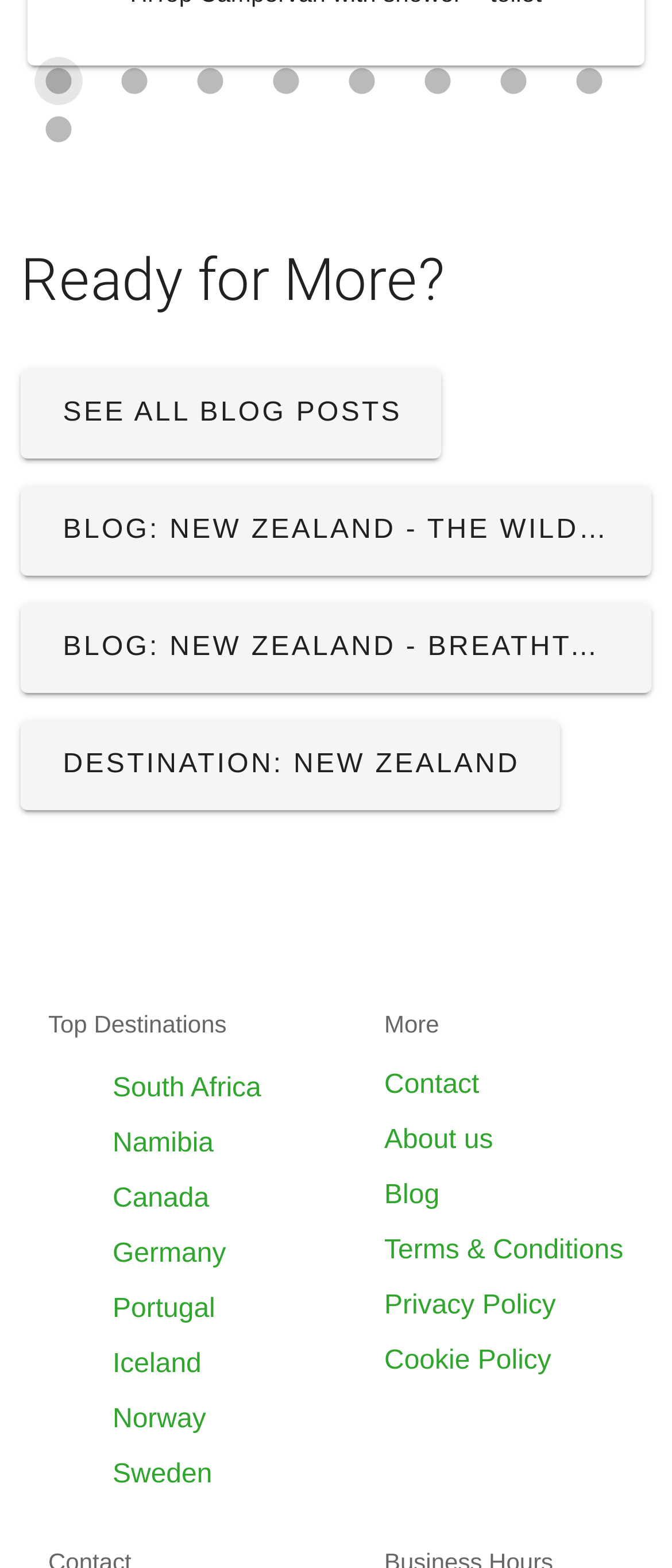How many carousel slides are there?
Using the details from the image, give an elaborate explanation to answer the question.

I counted the number of carousel slide buttons, which are labeled 'Carousel slide 1 of 9', 'Carousel slide 2 of 9', and so on, up to 'Carousel slide 9 of 9'. This indicates that there are 9 carousel slides in total.